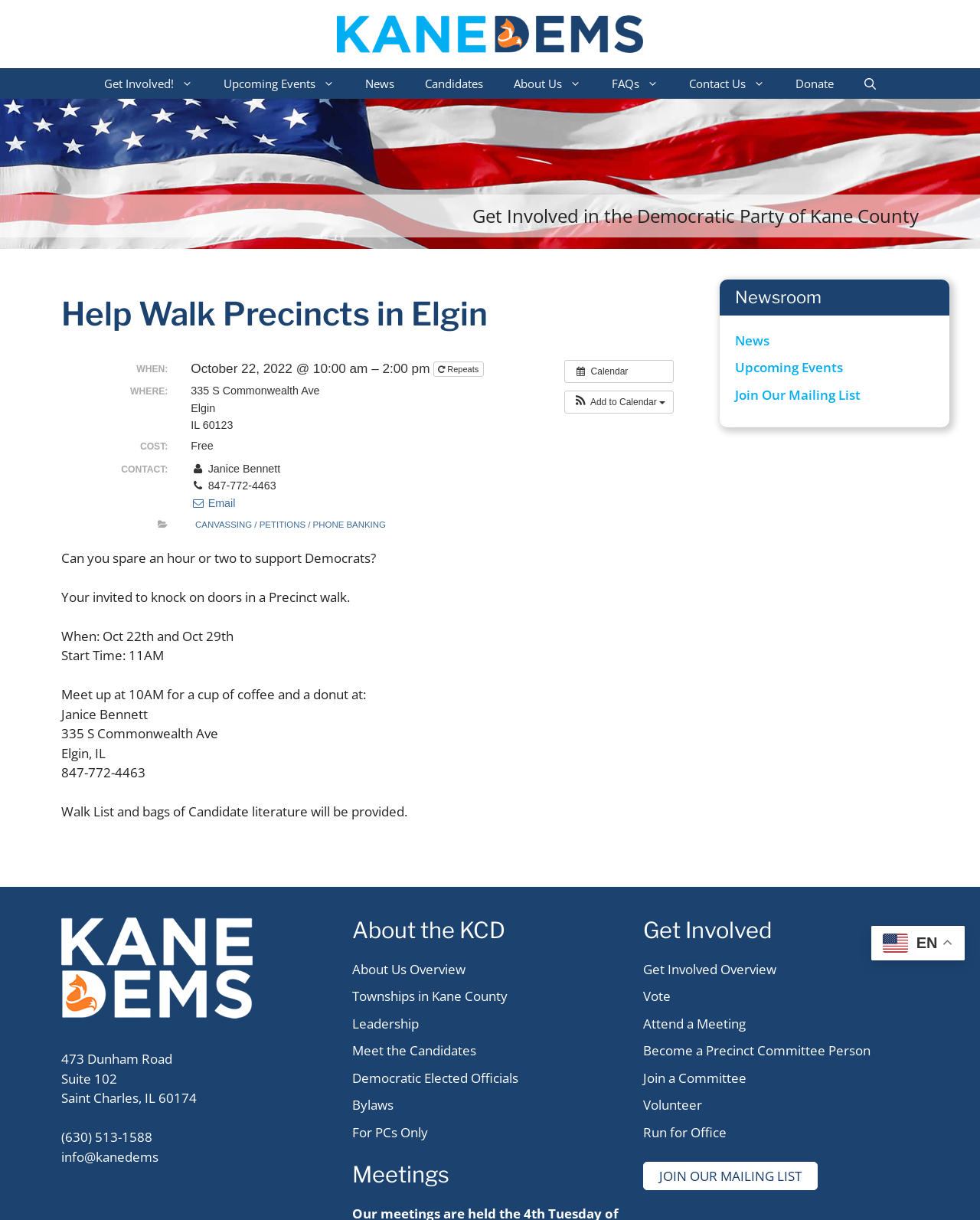Kindly determine the bounding box coordinates of the area that needs to be clicked to fulfill this instruction: "View News".

[0.75, 0.272, 0.785, 0.286]